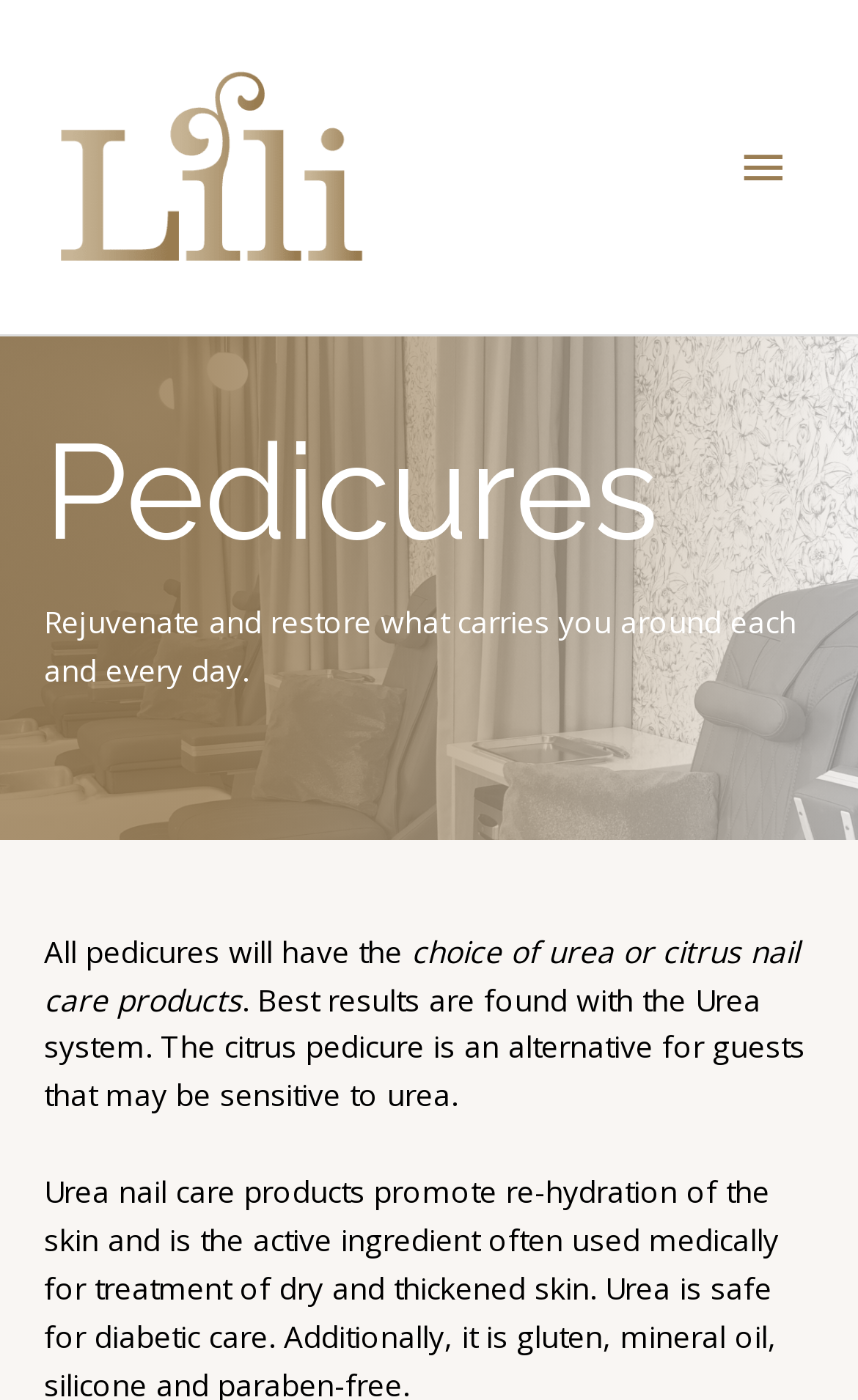Can you give a comprehensive explanation to the question given the content of the image?
What is the name of the salon?

The name of the salon can be found in the top-left corner of the webpage, where it is written as 'Lili Salon Spa' in a logo format, accompanied by an image.